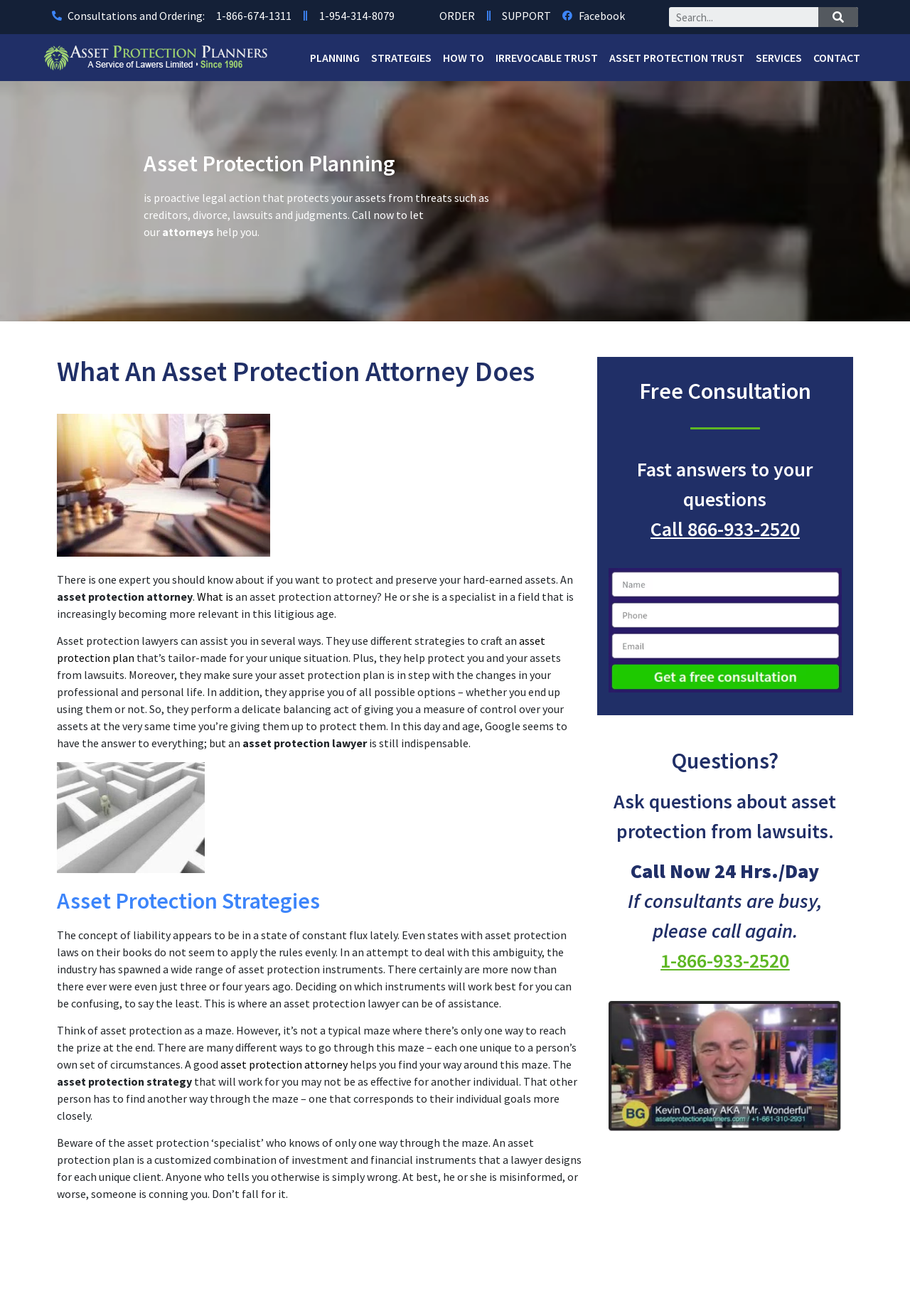Identify and extract the main heading of the webpage.

What An Asset Protection Attorney Does